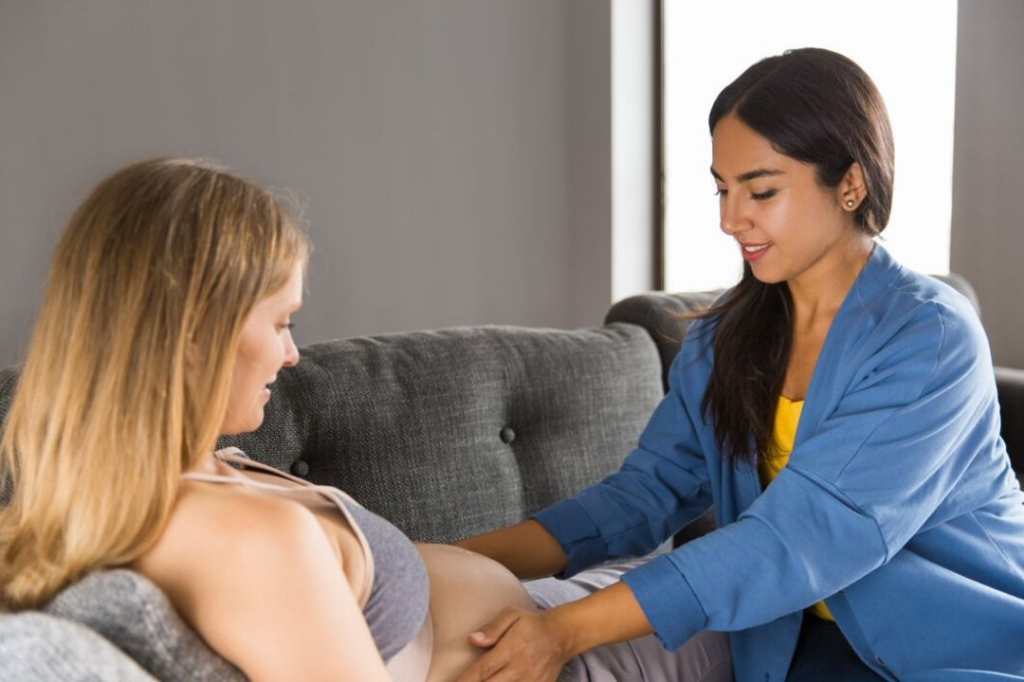Explain what the image portrays in a detailed manner.

In a serene indoor setting, a pregnant woman sits comfortably on a gray sofa, gently cradling her belly with a soft smile, symbolizing the beauty of motherhood. She is receiving attentive care from a practitioner, who wears a blue jacket and has her hands delicately positioned on the woman's abdomen, reflecting a nurturing and supportive environment. This image captures a moment of connection and reassurance, highlighting the special bond and trust between the caregiver and the expectant mother. It aligns with the theme of the related content regarding "A Guide to a Relaxing & Safe Pregnant Brazilian Wax Session," emphasizing the importance of comfort and safety during pregnancy. The calming atmosphere and the caring interaction suggest a focus on wellness and the unique experiences women navigate during their pregnancy journey.